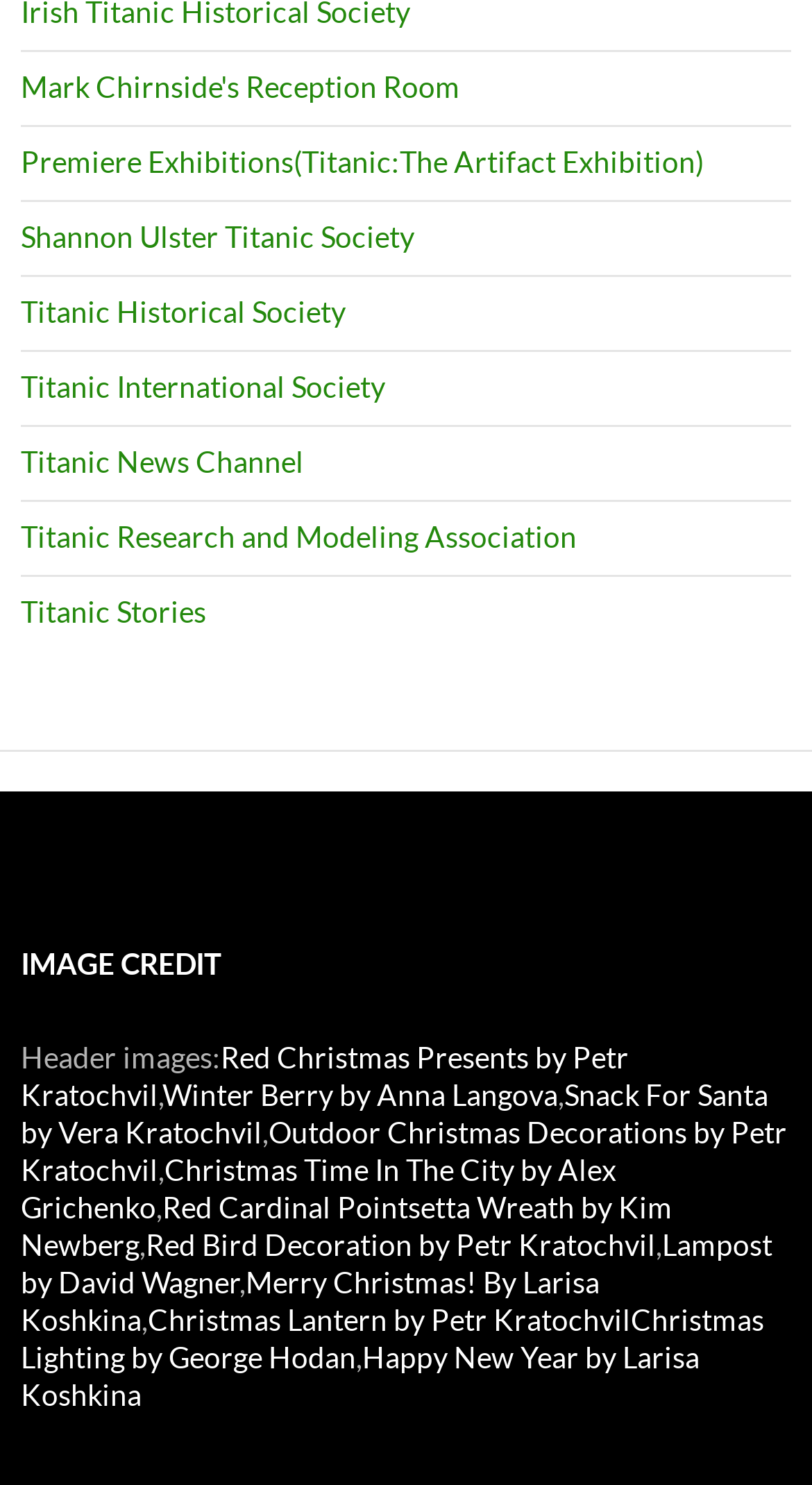Select the bounding box coordinates of the element I need to click to carry out the following instruction: "Learn about Titanic Historical Society".

[0.026, 0.198, 0.426, 0.221]